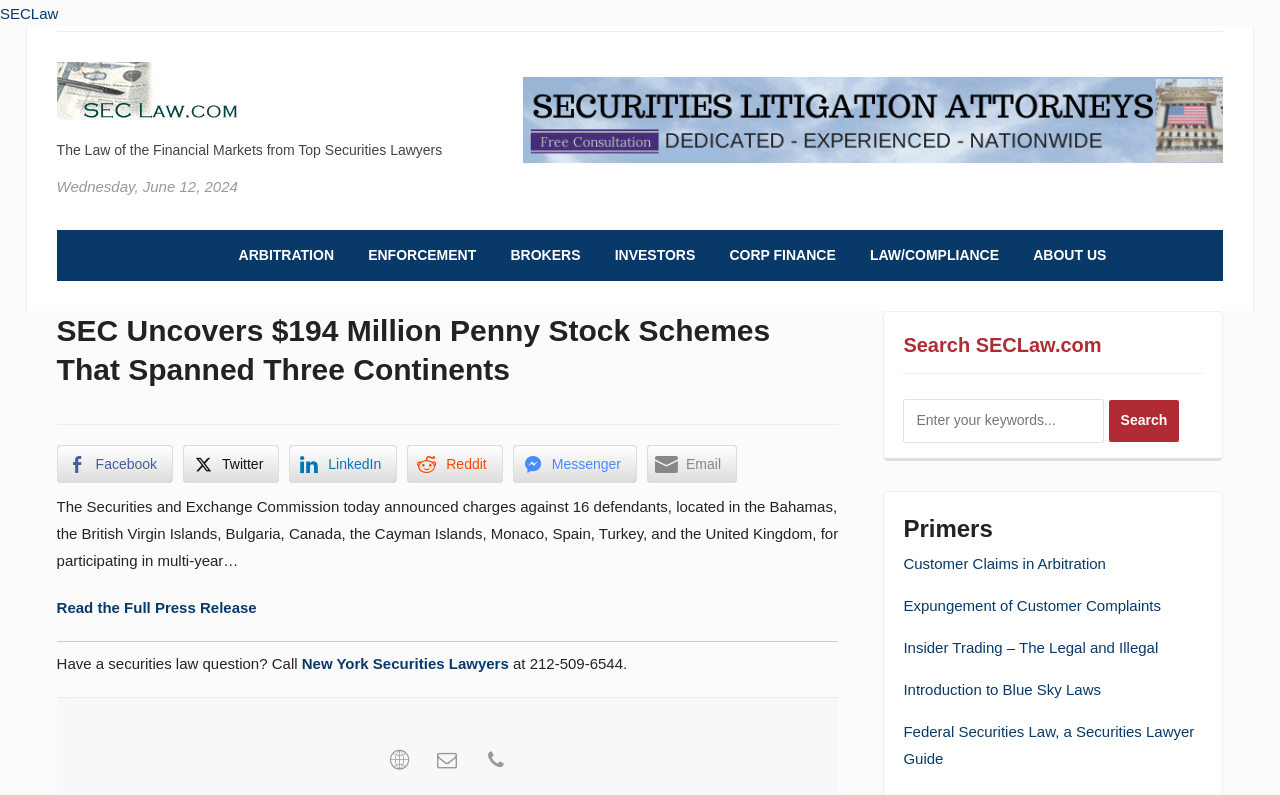Using the information in the image, could you please answer the following question in detail:
What is the date of the news article?

The date of the news article can be found in the top-right corner of the webpage, where it says 'Wednesday, June 12, 2024'. This is the date when the news article was published.